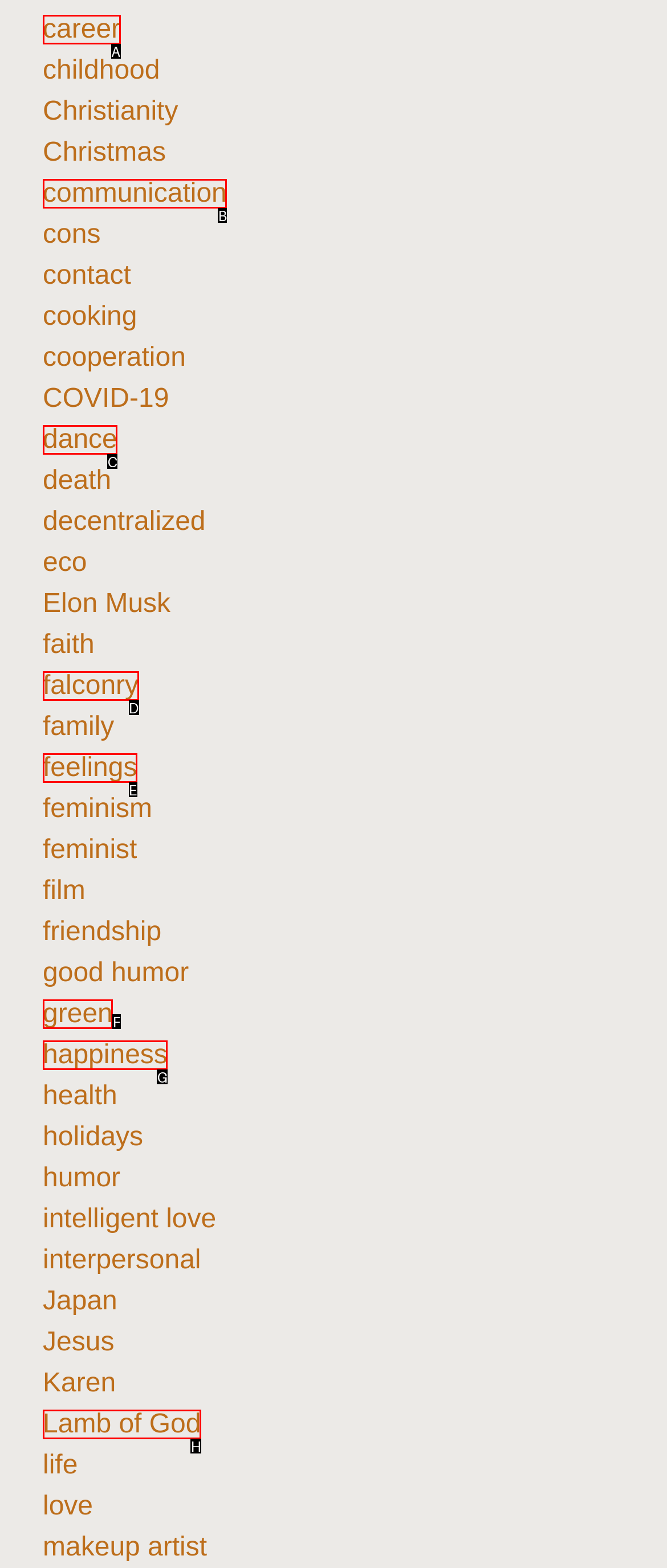Tell me which one HTML element best matches the description: Lamb of God Answer with the option's letter from the given choices directly.

H